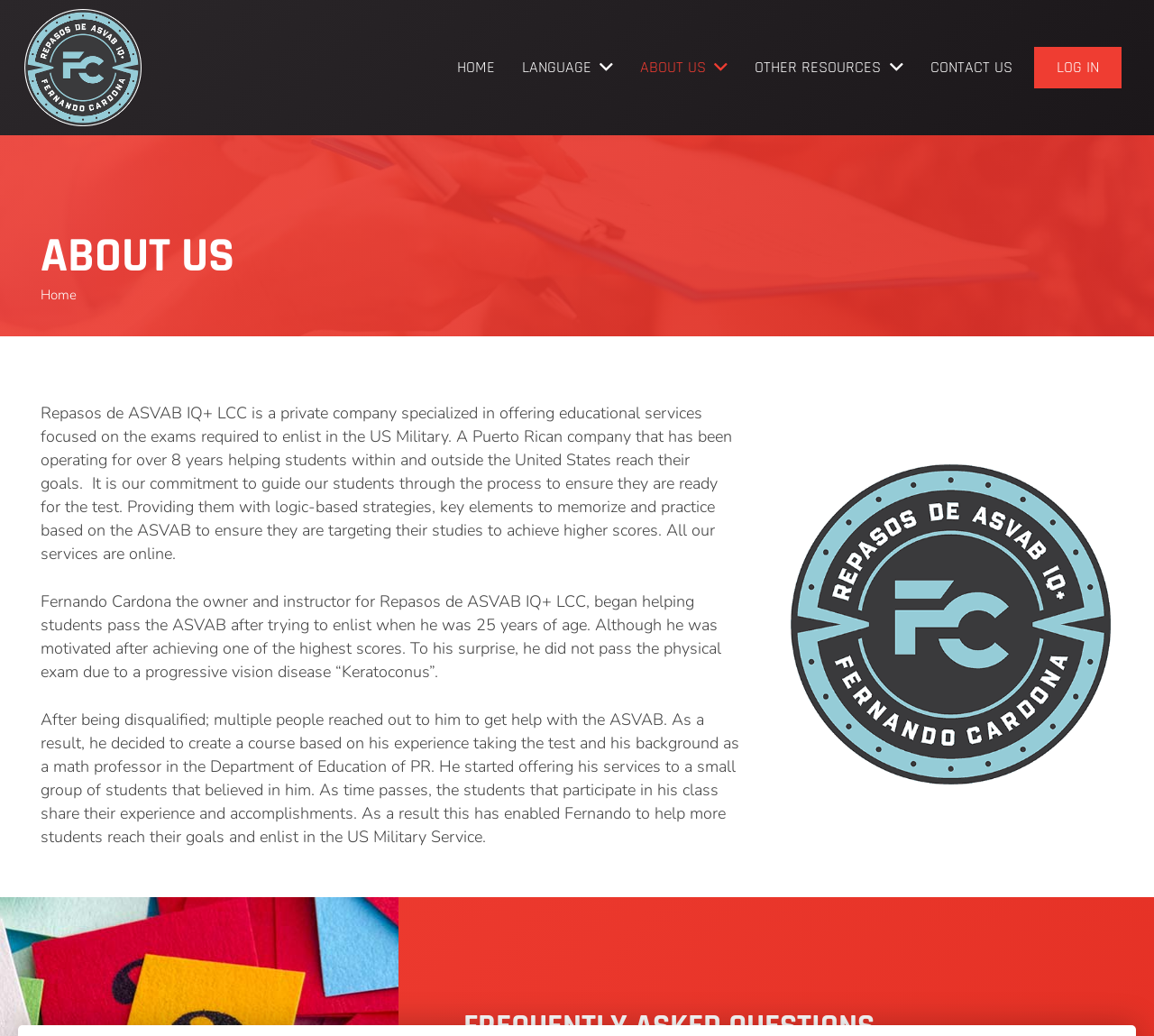What is Fernando Cardona's background?
Please respond to the question with a detailed and well-explained answer.

According to the webpage content, Fernando Cardona has a background as a math professor in the Department of Education of PR, as mentioned in the StaticText element with ID 522.